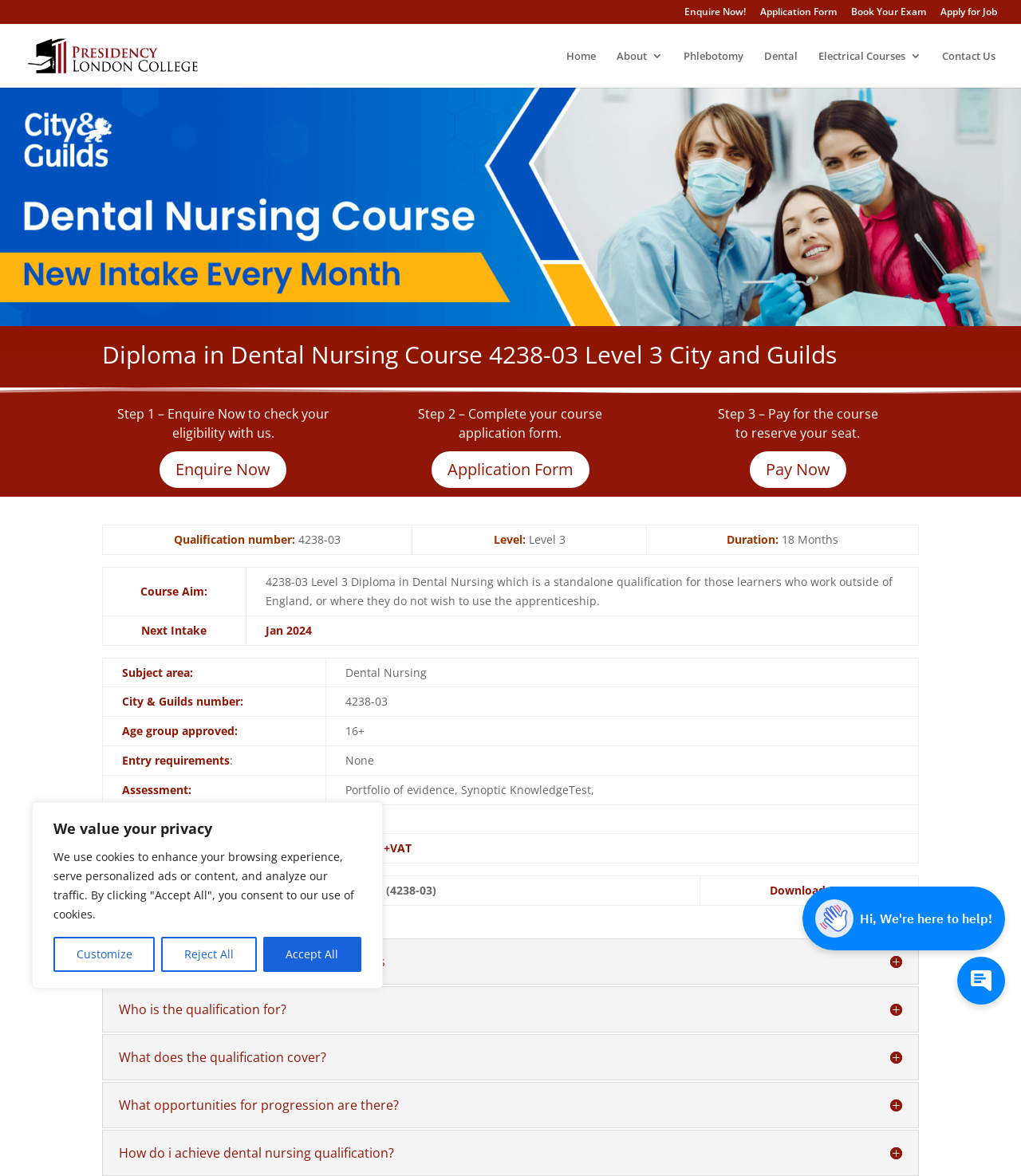What is the level of the Diploma in Dental Nursing Course?
Using the visual information from the image, give a one-word or short-phrase answer.

Level 3